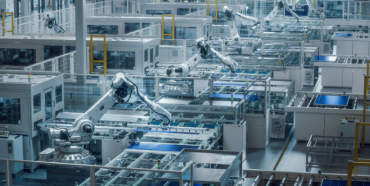Please provide a brief answer to the question using only one word or phrase: 
What principle is reflected in the automated machines and equipment?

Industry 4.0